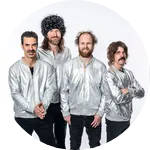Please respond to the question using a single word or phrase:
What is the background color of the image?

white